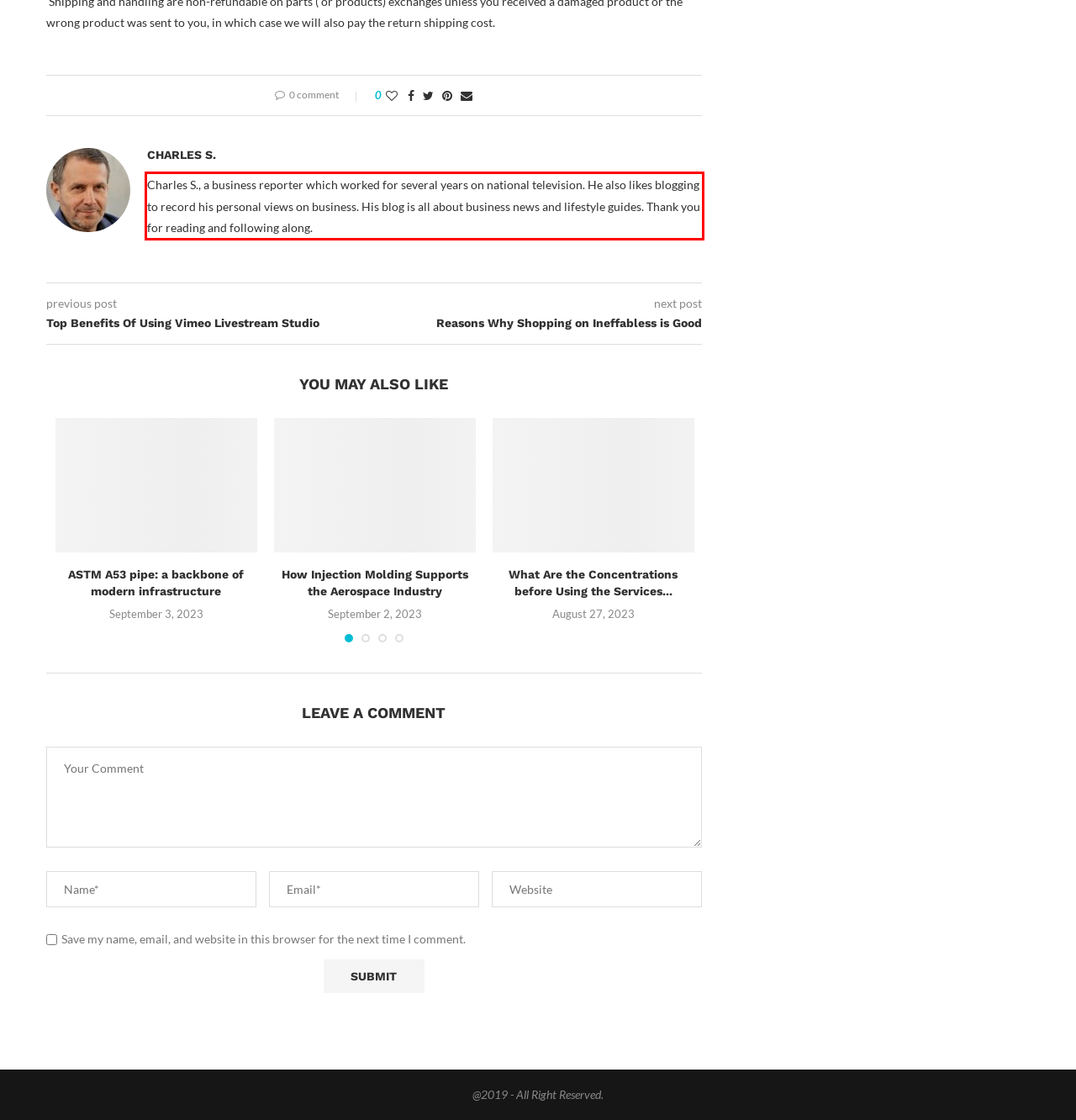Given a screenshot of a webpage containing a red bounding box, perform OCR on the text within this red bounding box and provide the text content.

Charles S., a business reporter which worked for several years on national television. He also likes blogging to record his personal views on business. His blog is all about business news and lifestyle guides. Thank you for reading and following along.